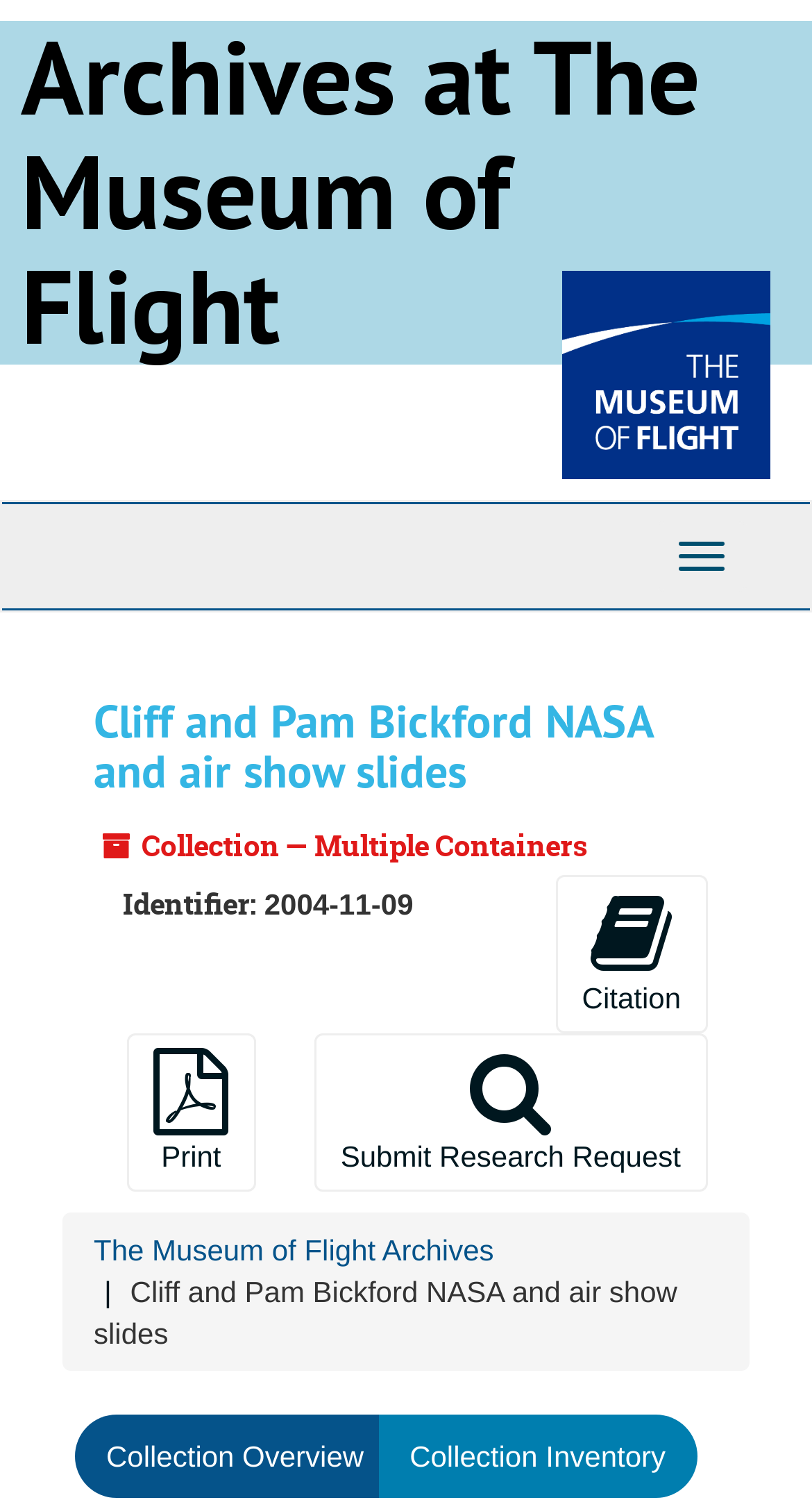Locate the coordinates of the bounding box for the clickable region that fulfills this instruction: "Cite the collection".

[0.683, 0.584, 0.872, 0.689]